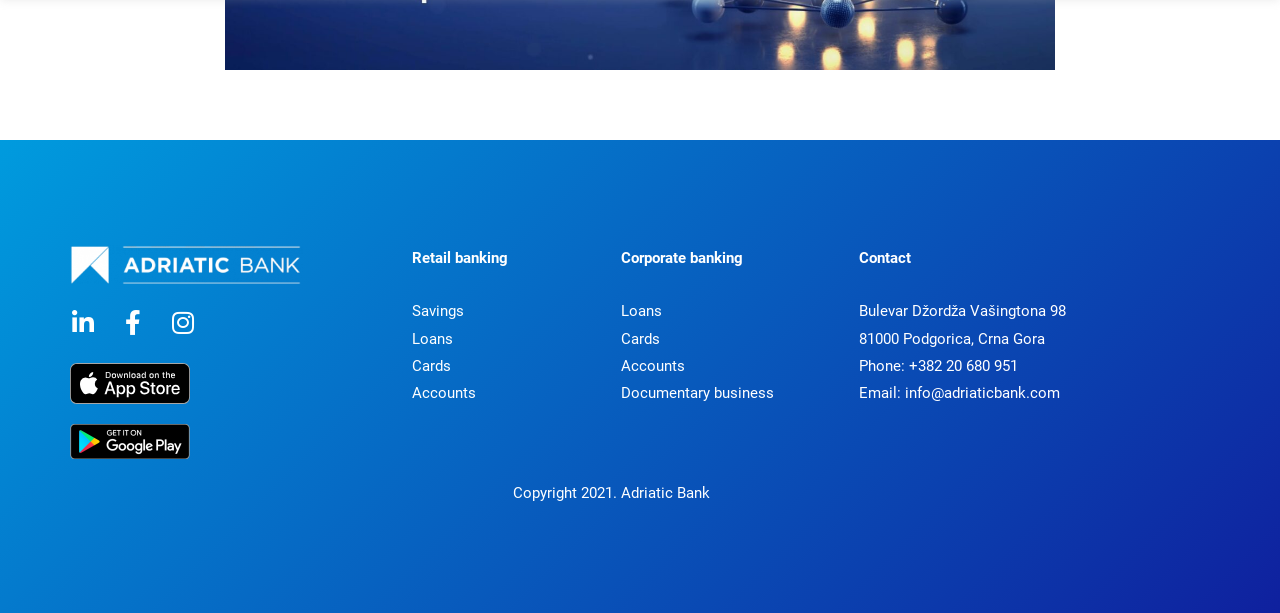Show the bounding box coordinates of the region that should be clicked to follow the instruction: "Explore Retail banking."

[0.322, 0.406, 0.397, 0.436]